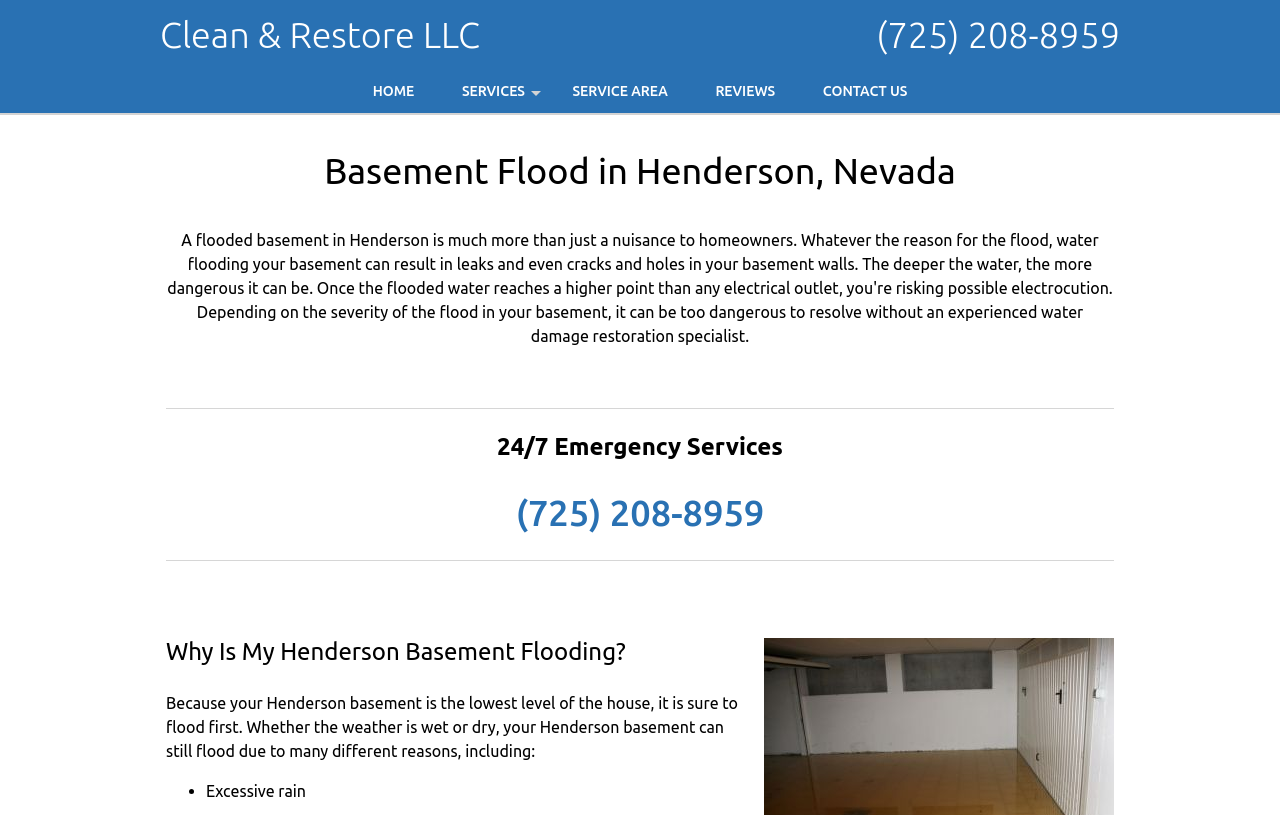Respond to the question below with a concise word or phrase:
What is one reason for basement flooding?

Excessive rain